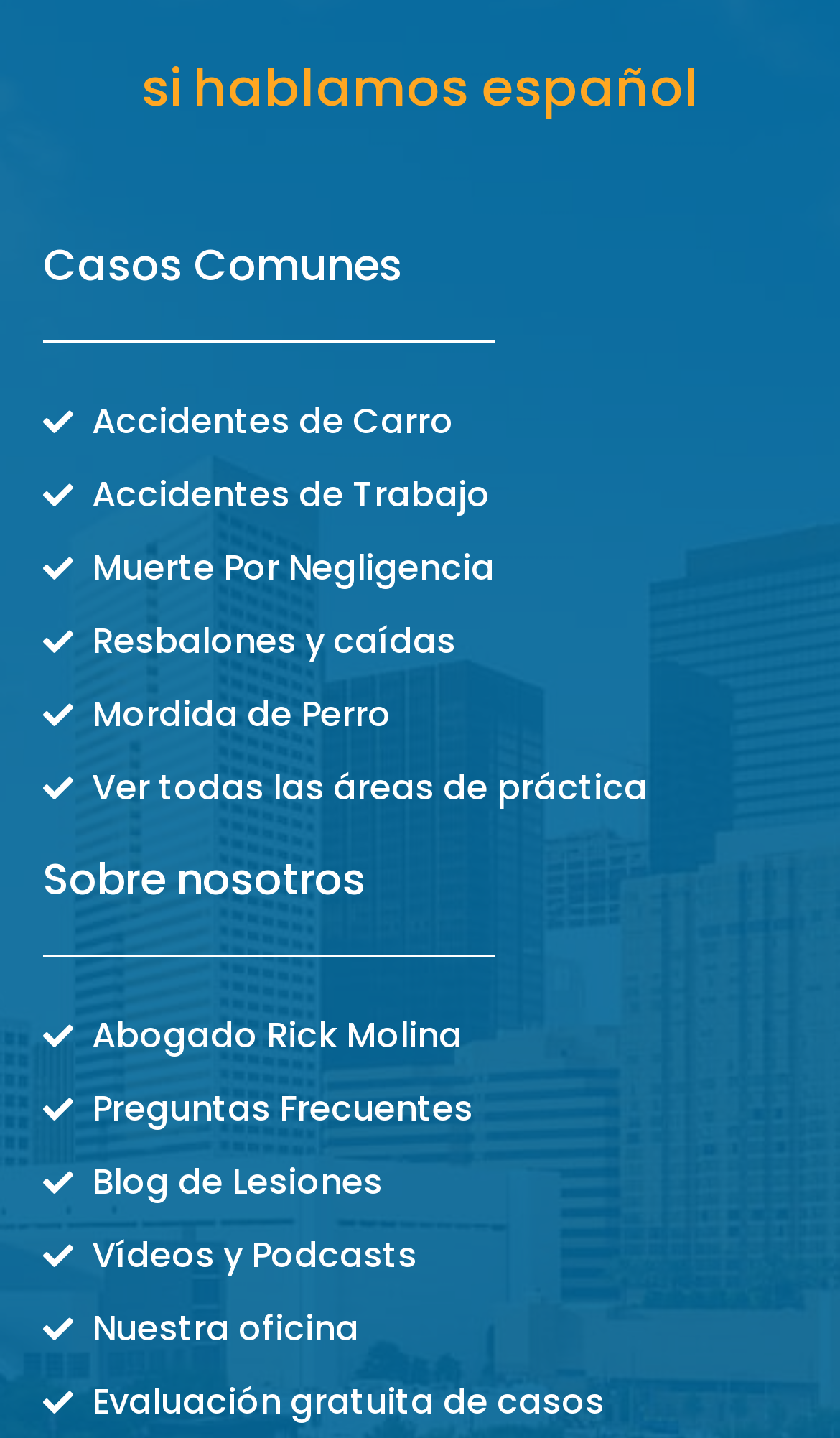Please provide the bounding box coordinates for the element that needs to be clicked to perform the instruction: "Explore 'Blog de Lesiones'". The coordinates must consist of four float numbers between 0 and 1, formatted as [left, top, right, bottom].

[0.051, 0.805, 0.949, 0.841]